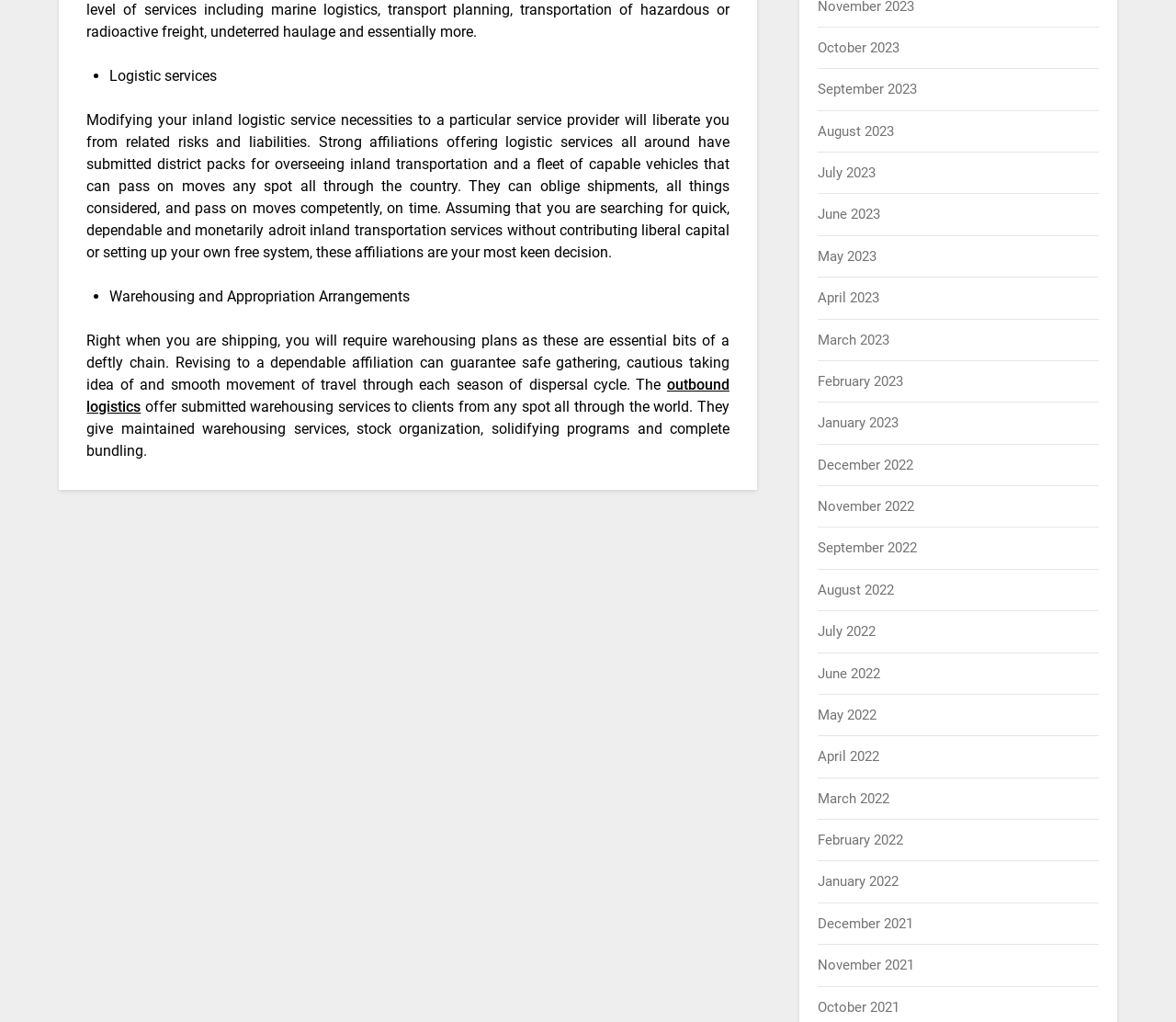Provide a short answer using a single word or phrase for the following question: 
What is the relationship between the affiliations and the clients?

Provider-client relationship